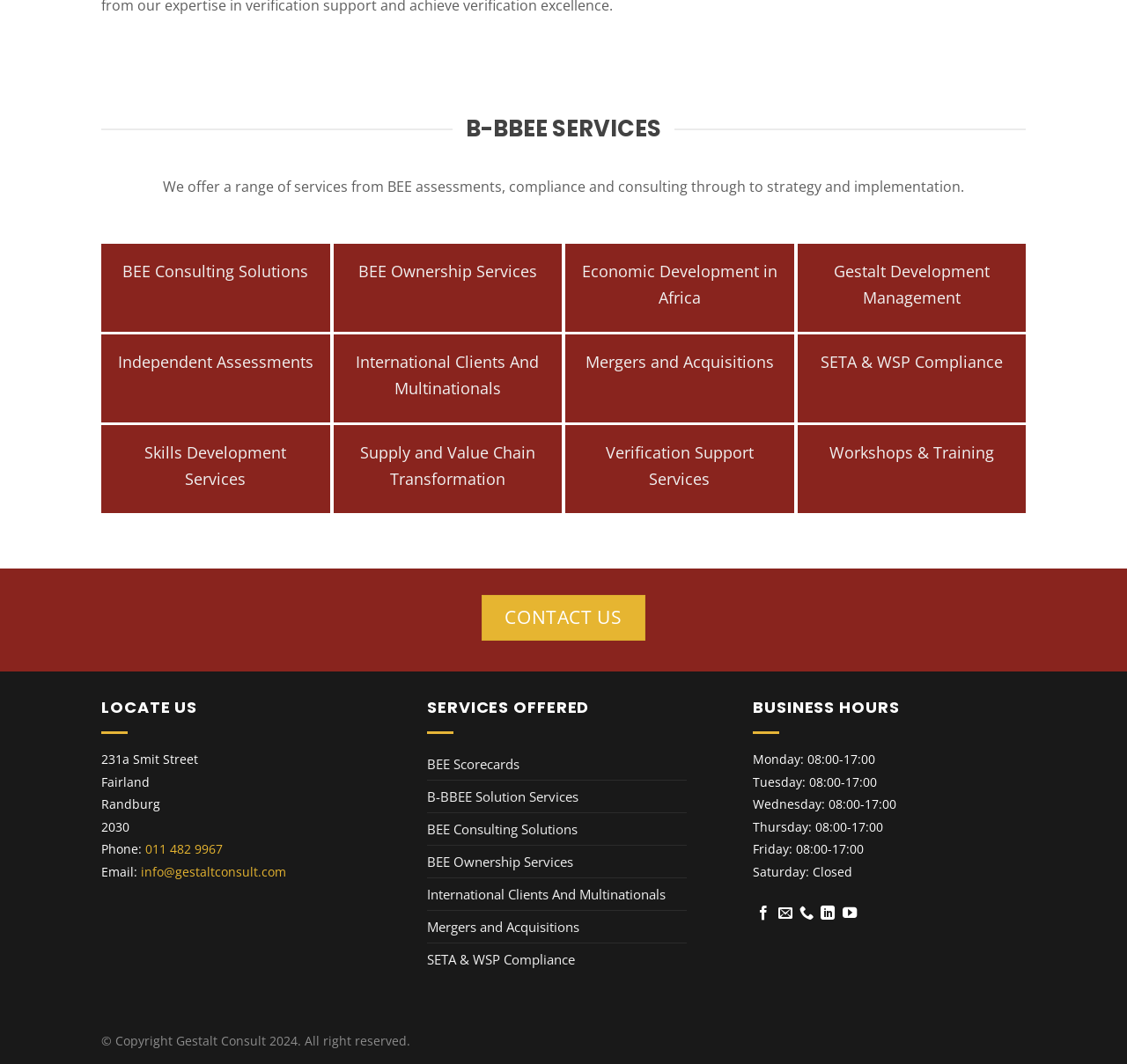Provide the bounding box coordinates of the HTML element this sentence describes: "Emily "EcoBiz" Anderson". The bounding box coordinates consist of four float numbers between 0 and 1, i.e., [left, top, right, bottom].

None